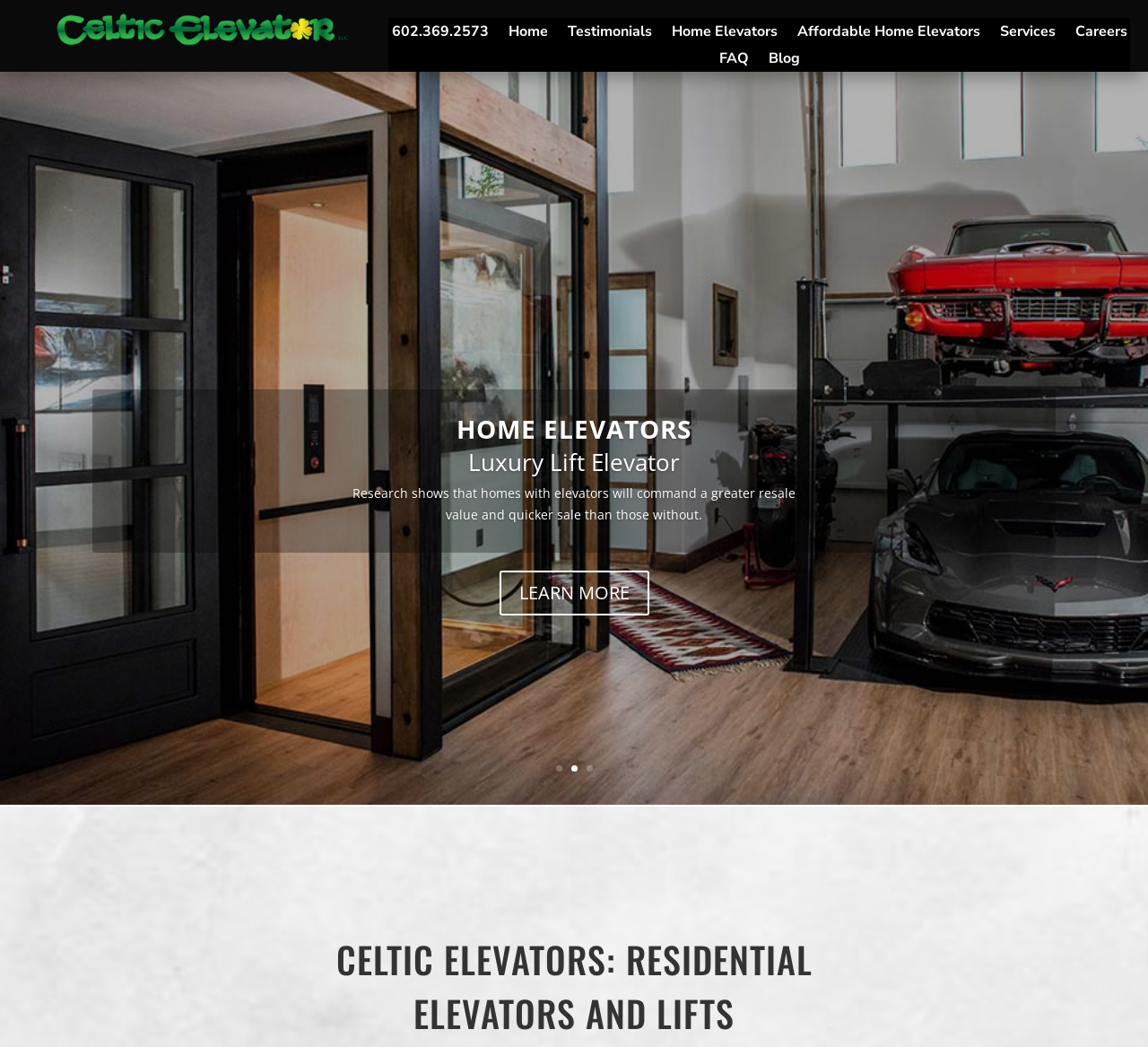Please find and provide the title of the webpage.

THE AFFORDABLE HOME ELEVATOR